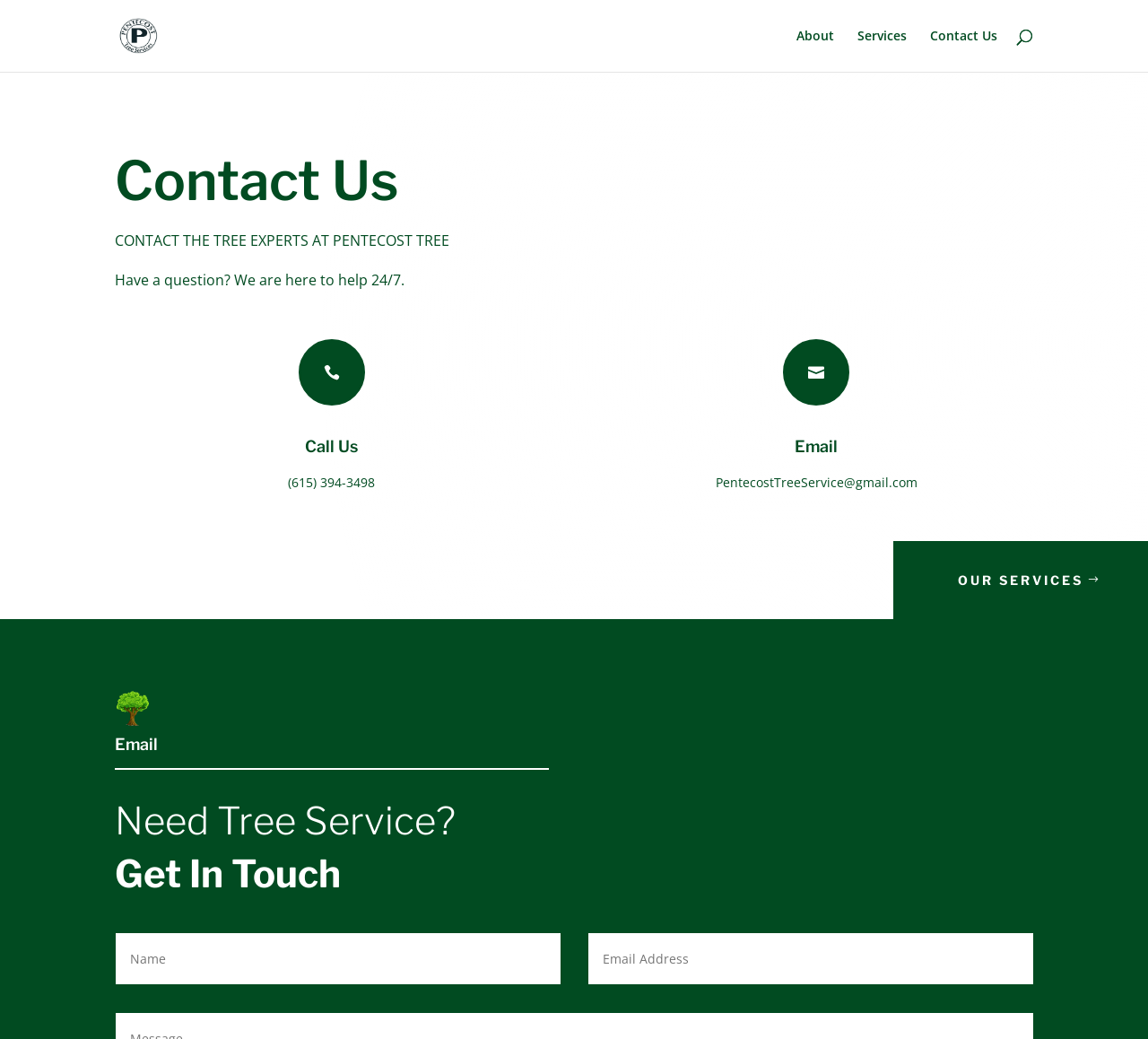Locate the bounding box coordinates of the segment that needs to be clicked to meet this instruction: "Search for something".

None